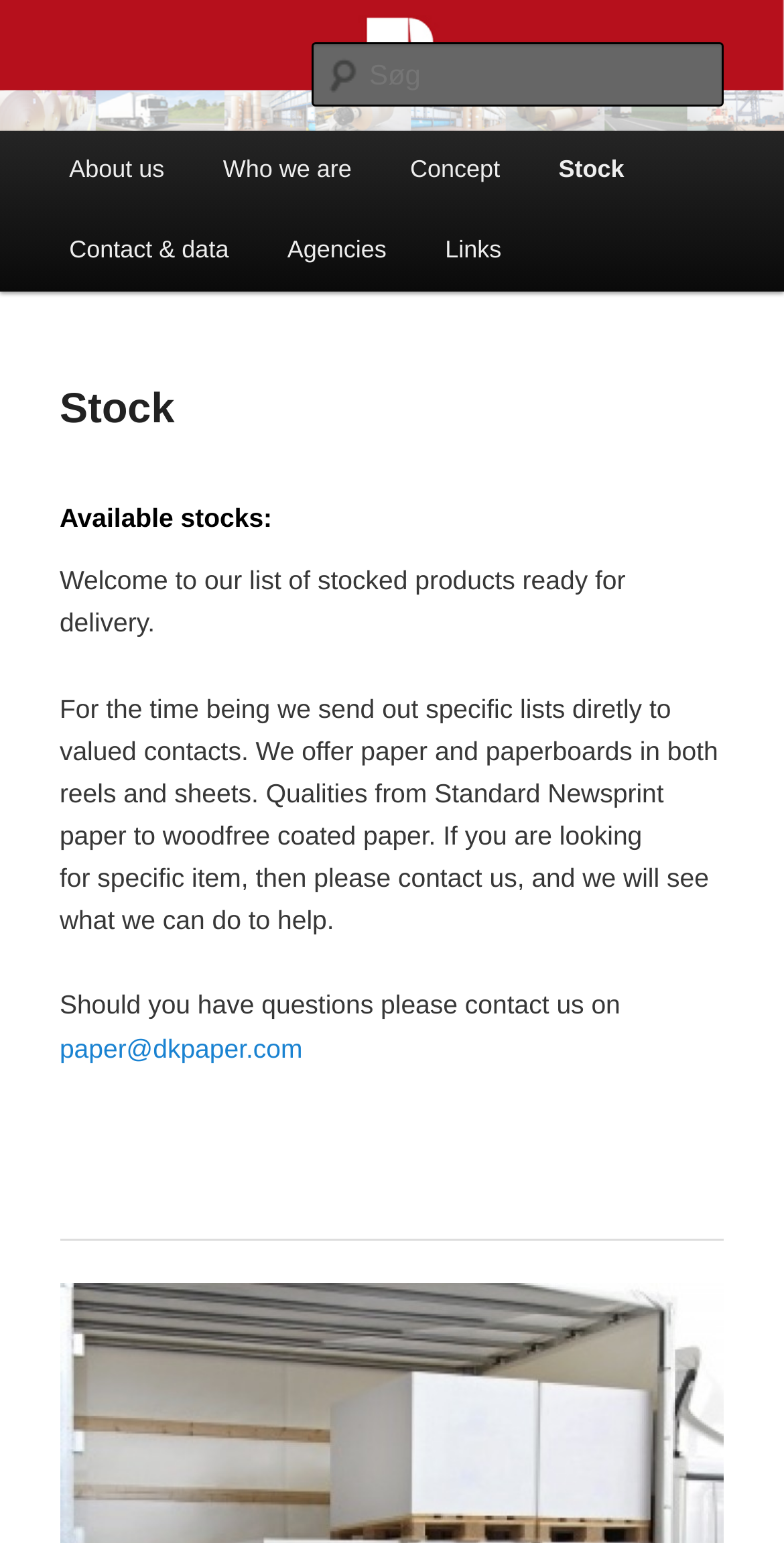Provide the bounding box coordinates, formatted as (top-left x, top-left y, bottom-right x, bottom-right y), with all values being floating point numbers between 0 and 1. Identify the bounding box of the UI element that matches the description: Agencies

[0.329, 0.137, 0.53, 0.19]